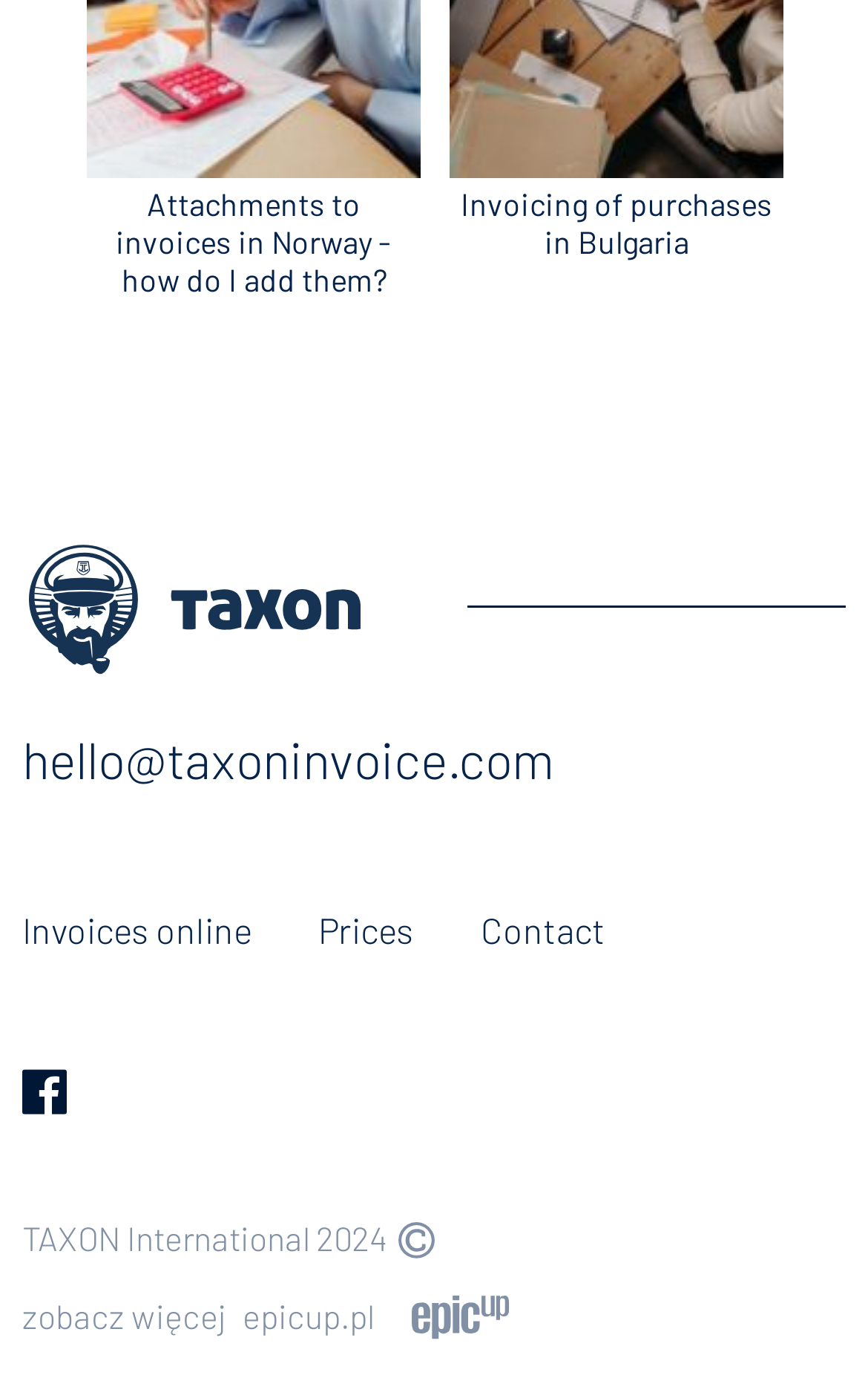How many links are there in the navigation menu?
Please respond to the question with as much detail as possible.

I found the navigation menu by looking at the links with the text 'Invoices online', 'Prices', and 'Contact' which are located at the middle of the webpage. There are three links in total.